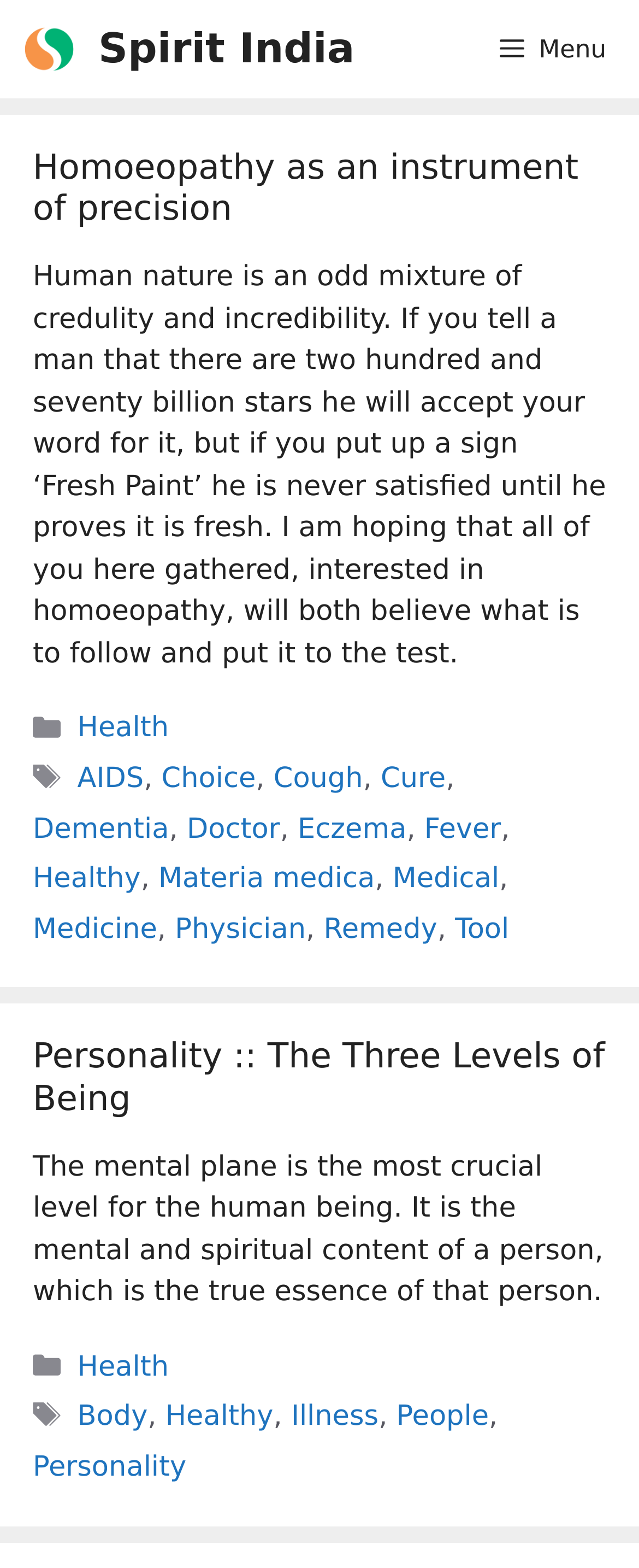Find the bounding box coordinates for the area you need to click to carry out the instruction: "Click the 'Homoeopathy as an instrument of precision' link". The coordinates should be four float numbers between 0 and 1, indicated as [left, top, right, bottom].

[0.051, 0.094, 0.905, 0.146]